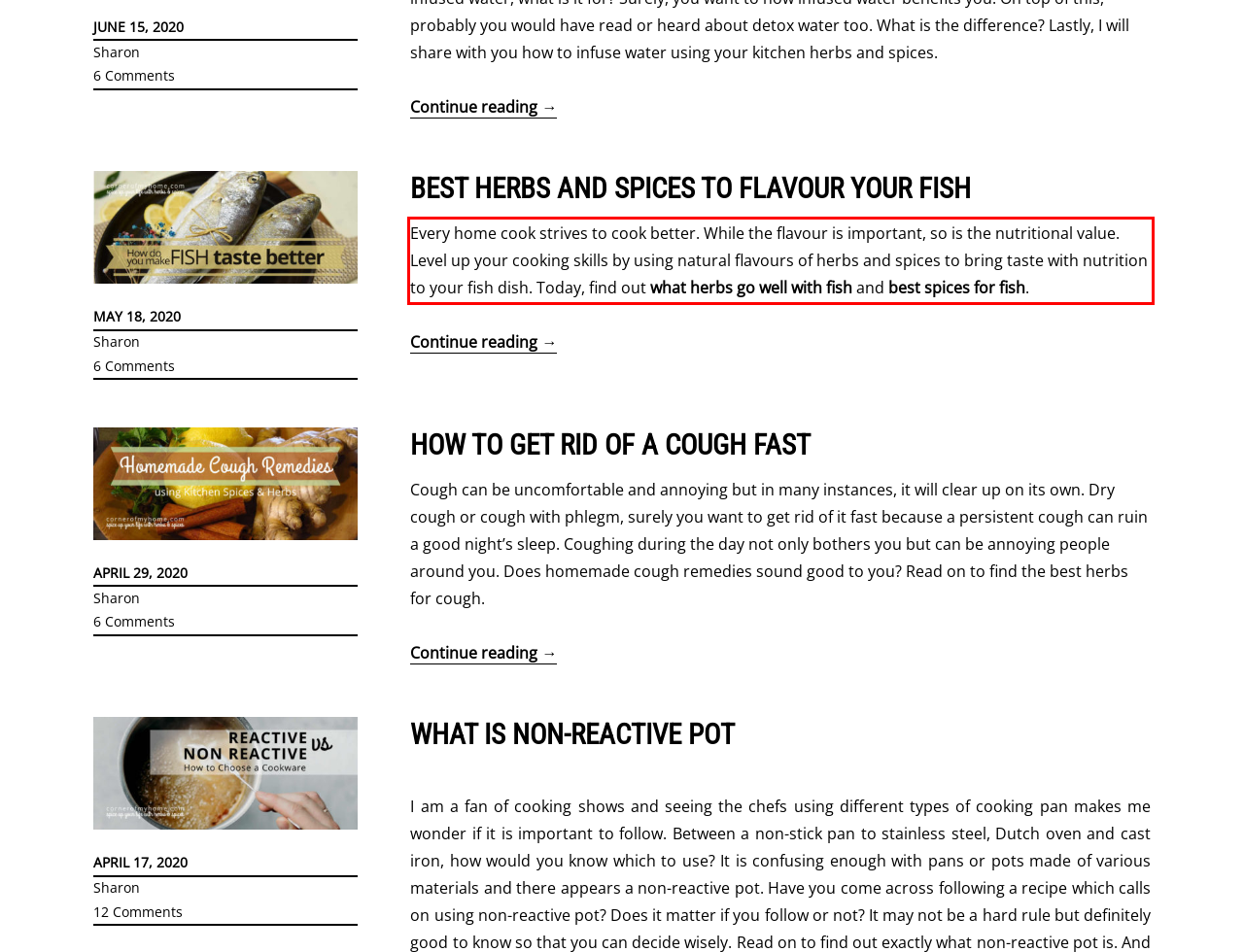You have a screenshot of a webpage where a UI element is enclosed in a red rectangle. Perform OCR to capture the text inside this red rectangle.

Every home cook strives to cook better. While the flavour is important, so is the nutritional value. Level up your cooking skills by using natural flavours of herbs and spices to bring taste with nutrition to your fish dish. Today, find out what herbs go well with fish and best spices for fish.